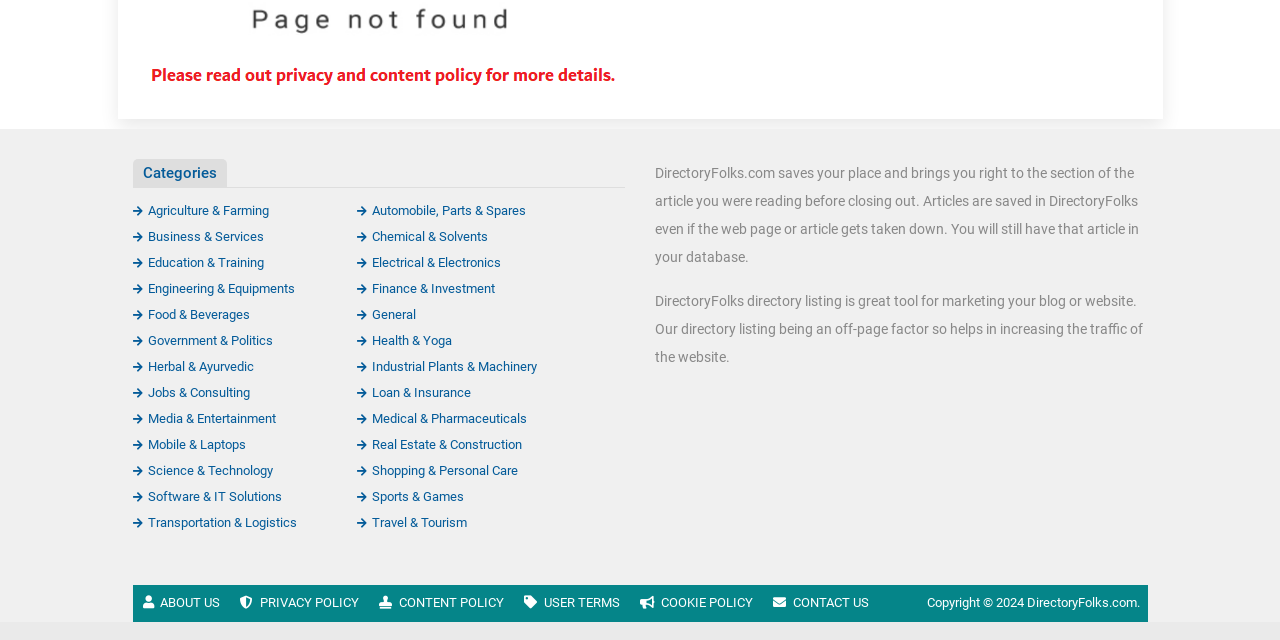Provide the bounding box coordinates in the format (top-left x, top-left y, bottom-right x, bottom-right y). All values are floating point numbers between 0 and 1. Determine the bounding box coordinate of the UI element described as: Jobs & Consulting

[0.104, 0.601, 0.195, 0.625]